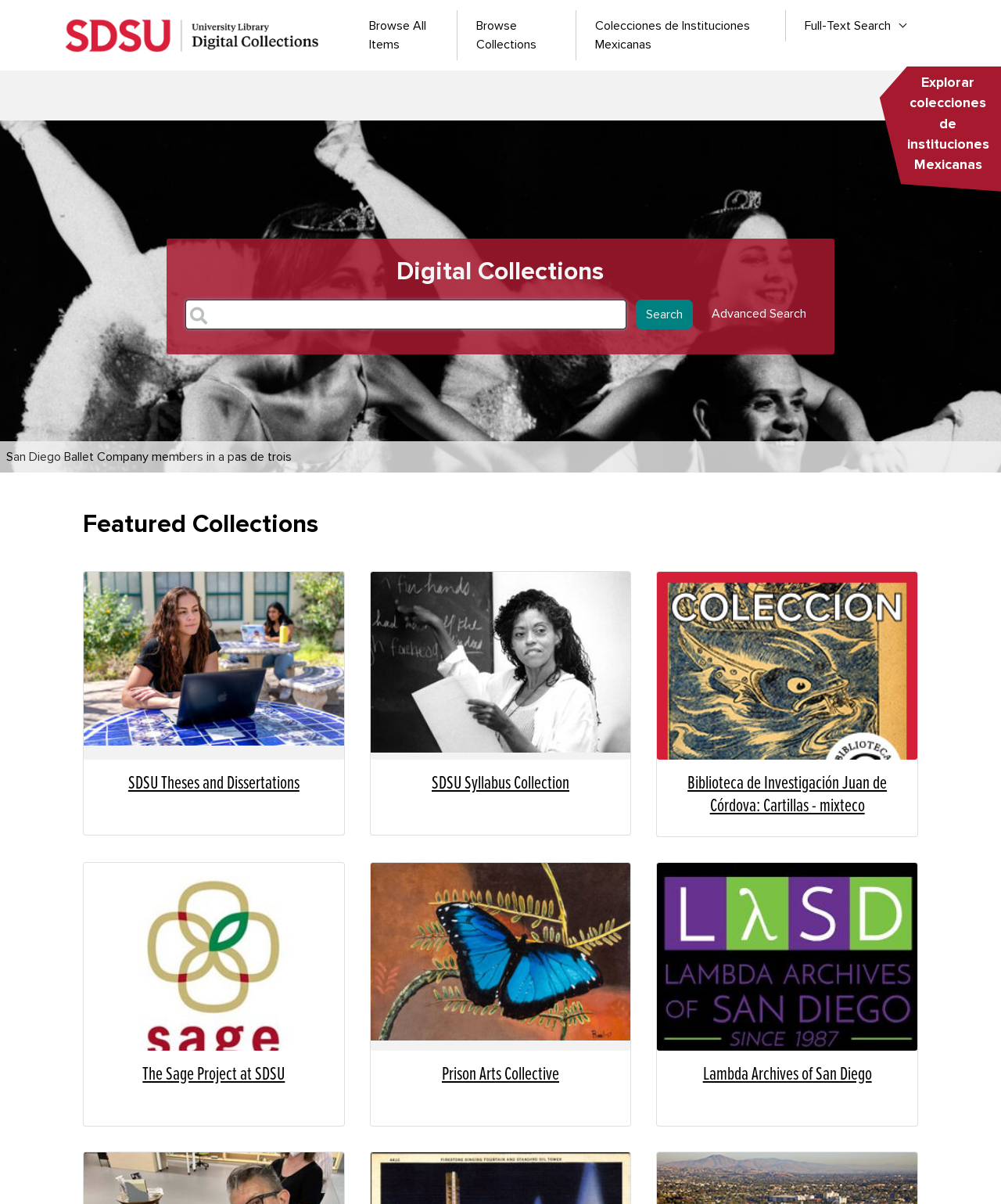Use a single word or phrase to answer the question:
What is the 'Advanced Search' link for?

To perform advanced searches